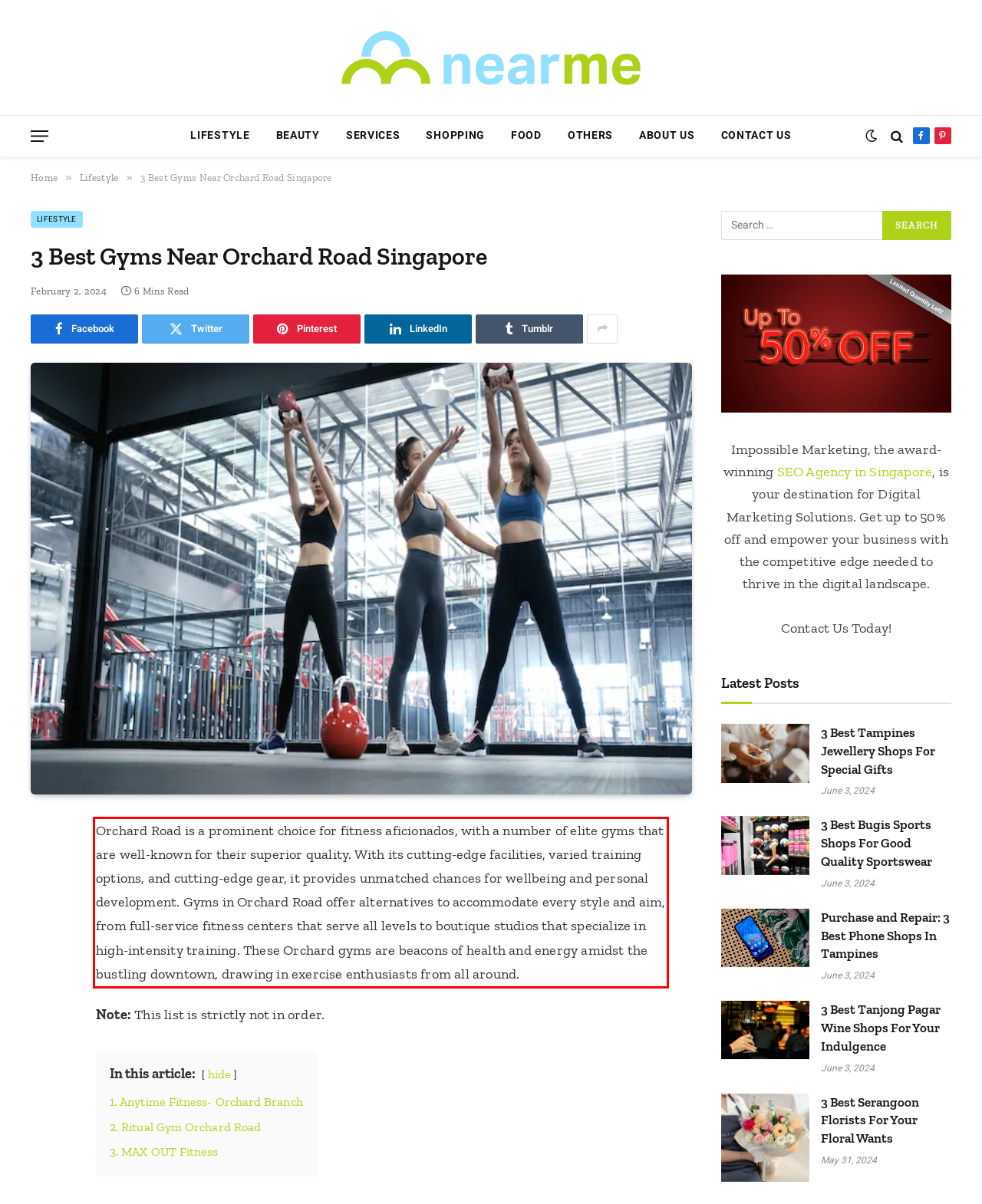Locate the red bounding box in the provided webpage screenshot and use OCR to determine the text content inside it.

Orchard Road is a prominent choice for fitness aficionados, with a number of elite gyms that are well-known for their superior quality. With its cutting-edge facilities, varied training options, and cutting-edge gear, it provides unmatched chances for wellbeing and personal development. Gyms in Orchard Road offer alternatives to accommodate every style and aim, from full-service fitness centers that serve all levels to boutique studios that specialize in high-intensity training. These Orchard gyms are beacons of health and energy amidst the bustling downtown, drawing in exercise enthusiasts from all around.